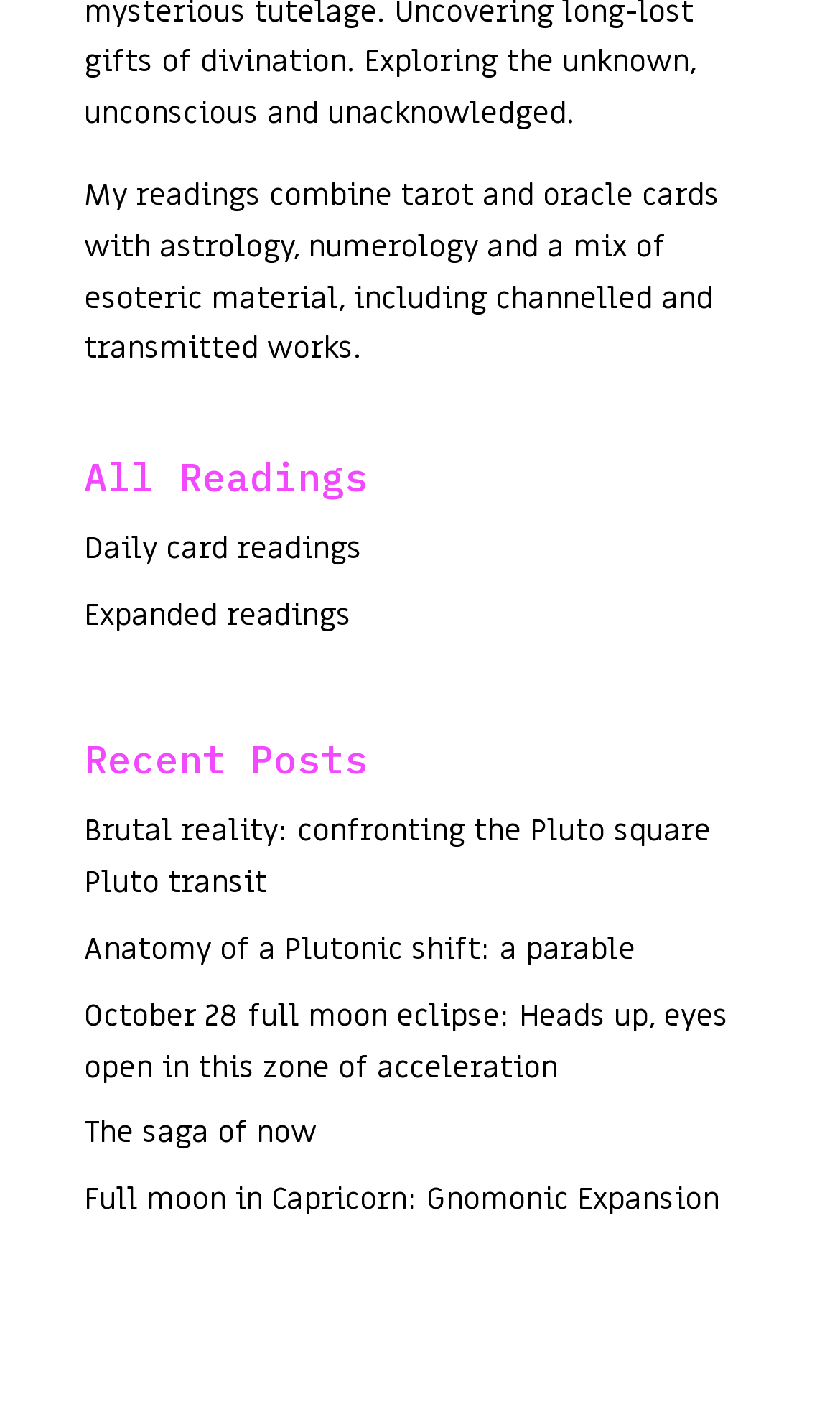What is the title of the first recent post?
Please craft a detailed and exhaustive response to the question.

The first link under the 'Recent Posts' heading is 'Brutal reality: confronting the Pluto square Pluto transit'. Therefore, the title of the first recent post is 'Brutal reality'.